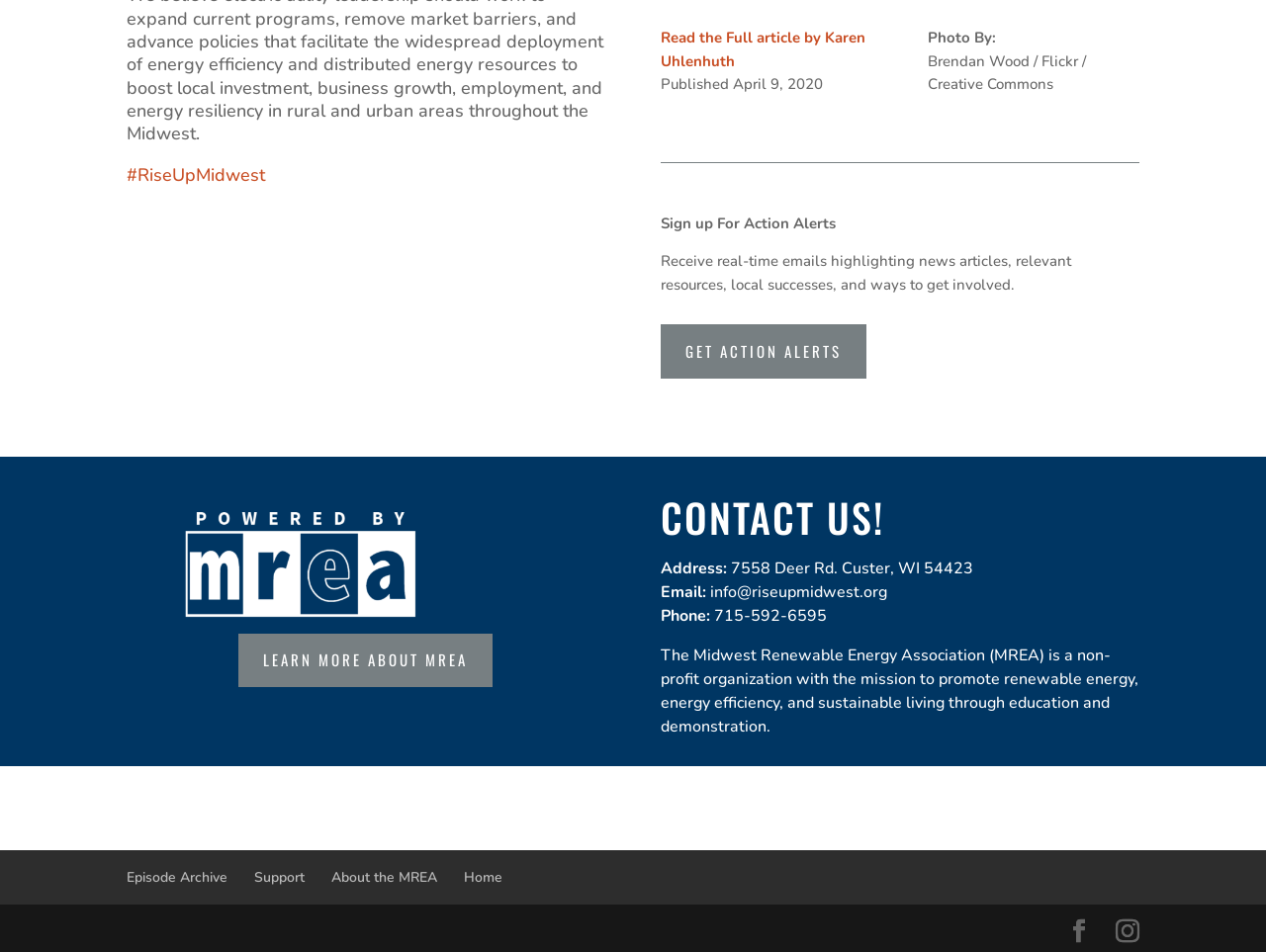Find the bounding box coordinates for the HTML element specified by: "learn more about mrea".

[0.189, 0.665, 0.389, 0.722]